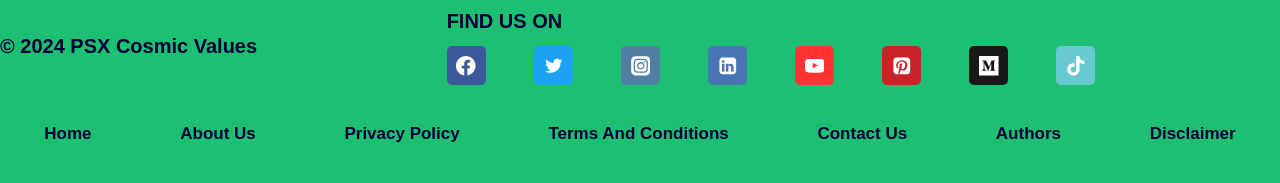Determine the bounding box coordinates of the clickable region to follow the instruction: "Read Terms And Conditions".

[0.41, 0.63, 0.588, 0.834]